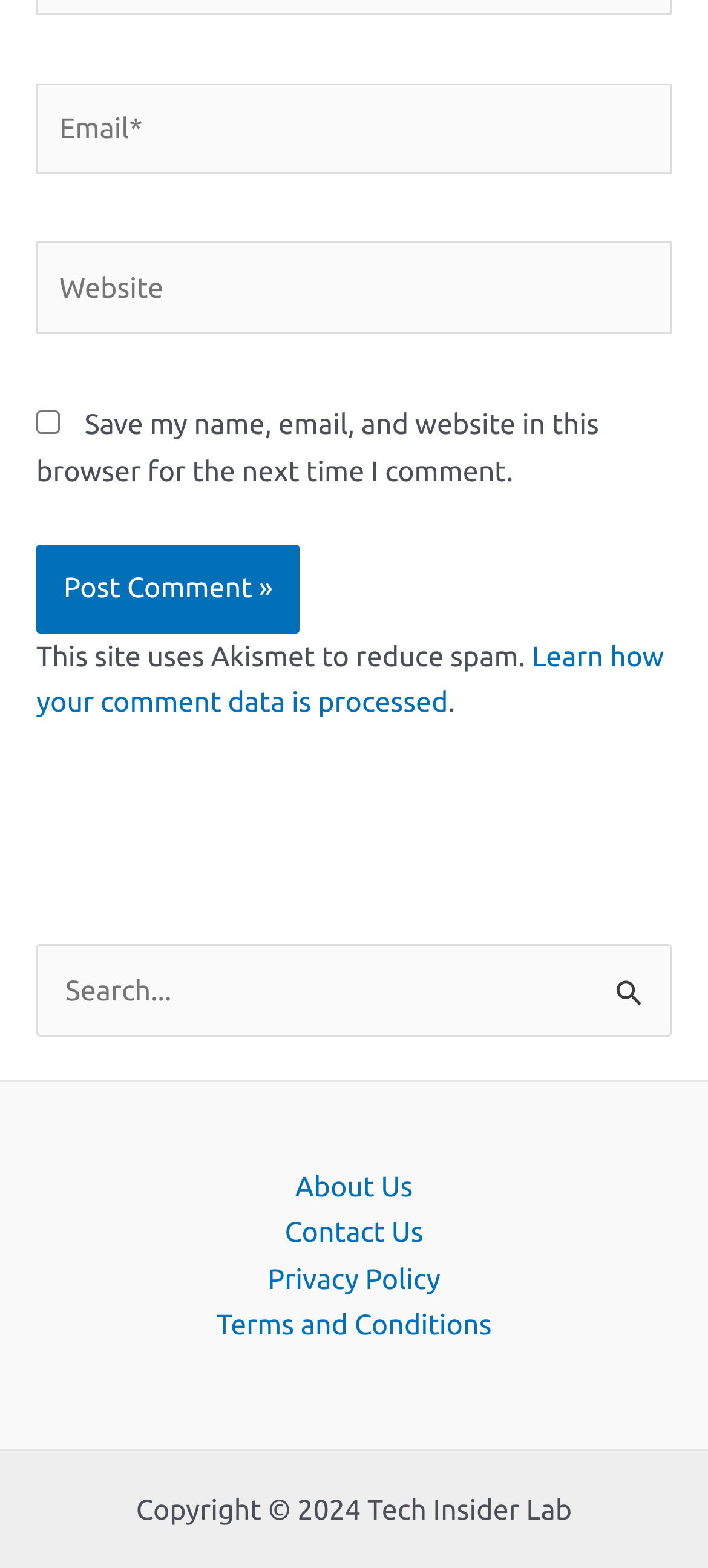Please specify the bounding box coordinates for the clickable region that will help you carry out the instruction: "Go to About Us page".

[0.366, 0.742, 0.634, 0.771]